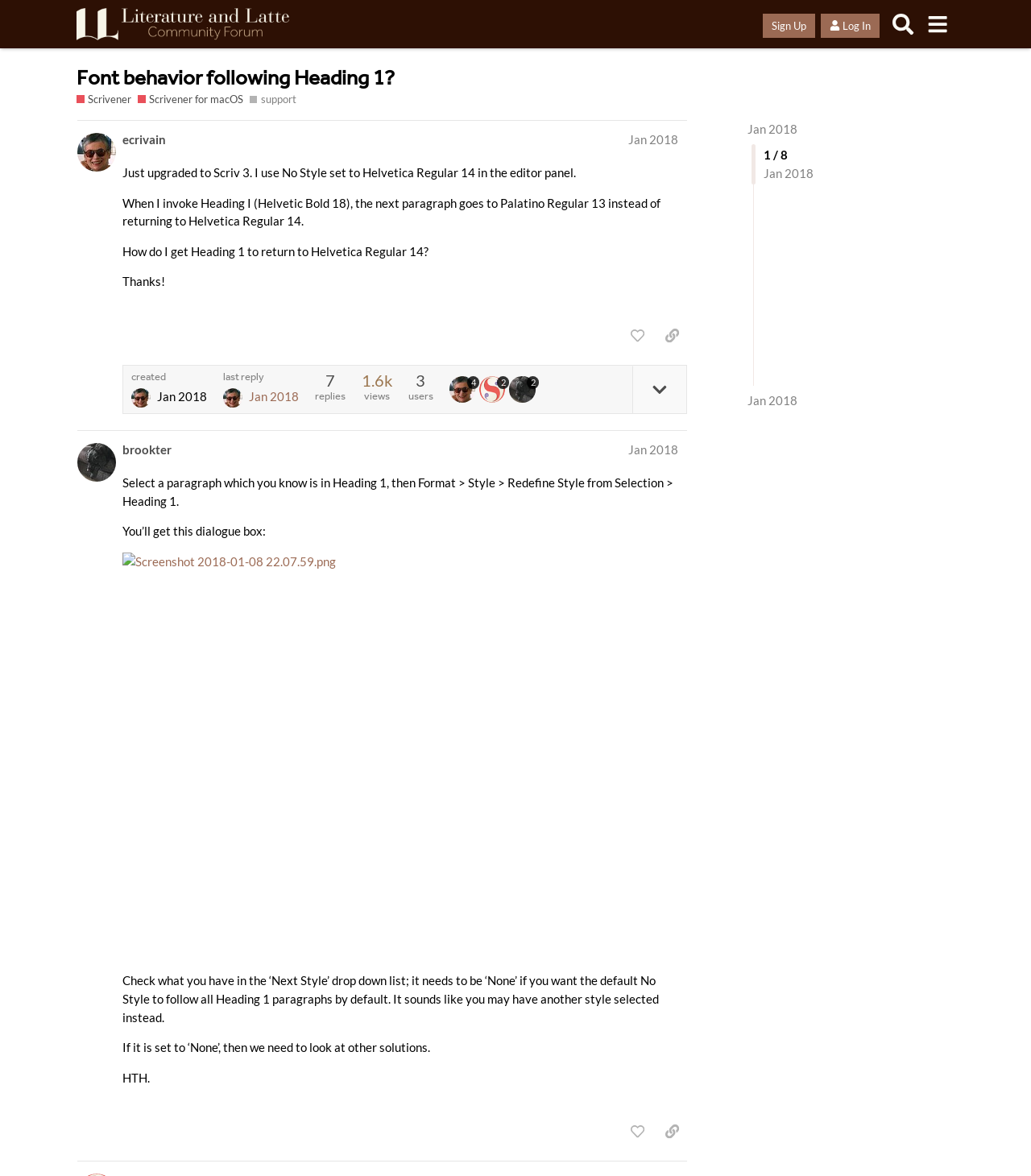What is the username of the author of the first post?
Use the screenshot to answer the question with a single word or phrase.

ecrivain